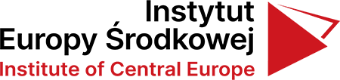Give an in-depth description of what is happening in the image.

The image features the logo of the Institute of Central Europe (Instytut Europy Środkowej), which is prominently displayed in a modern design. The logo includes the institute's name in both Polish and English: "Instytut Europy Środkowej" in bold black letters and "Institute of Central Europe" in red. This branding symbolizes the institute's commitment to promoting research and discussions related to Central European affairs. The logo reflects a professional aesthetic, suitable for academic and institutional use, underlining the importance of the institute's role in the region's scholarship and public discourse.